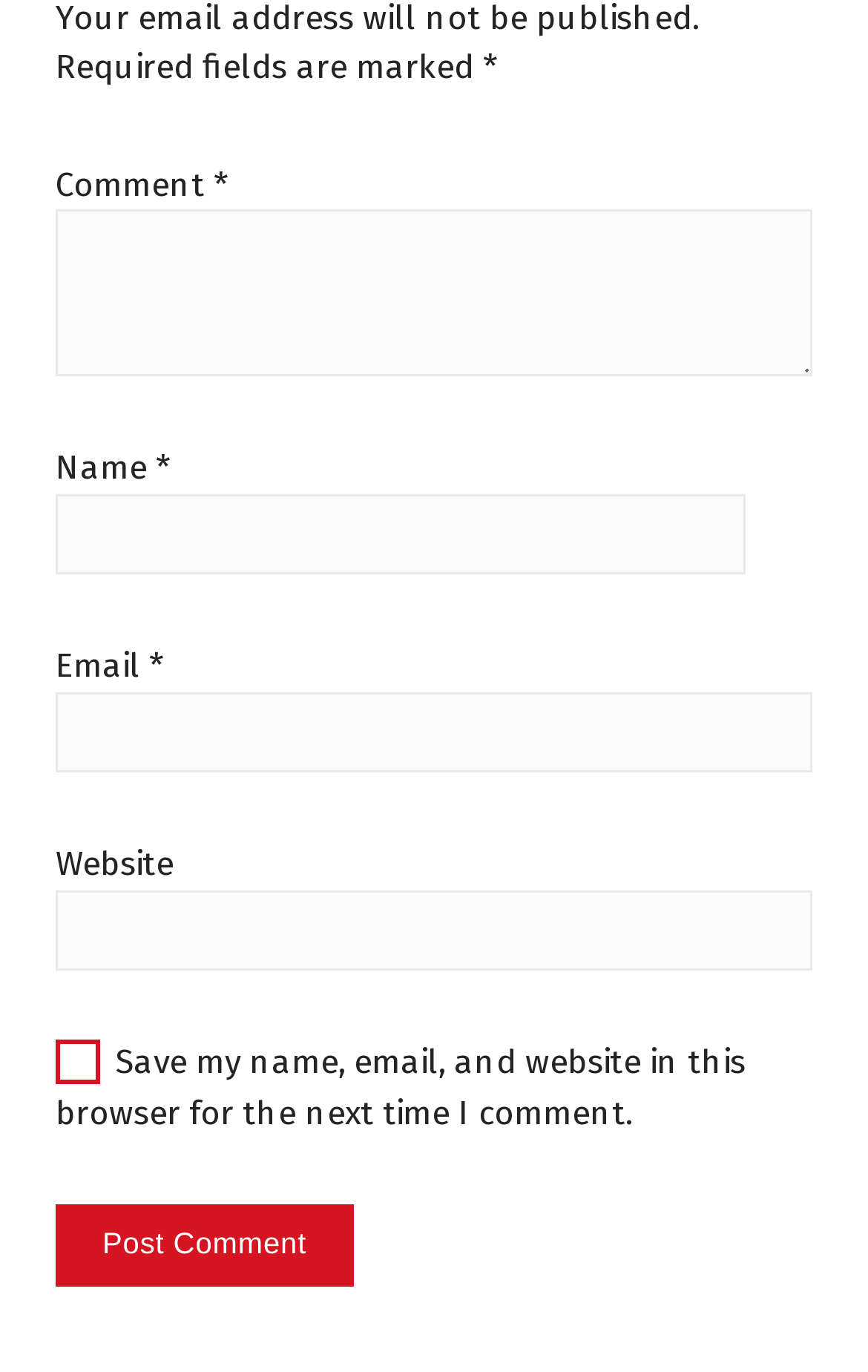What is the button at the bottom of the page for?
Please interpret the details in the image and answer the question thoroughly.

The button is located at the bottom of the page and is labeled 'Post Comment'. This suggests that its purpose is to submit the user's comment after filling in the required information.